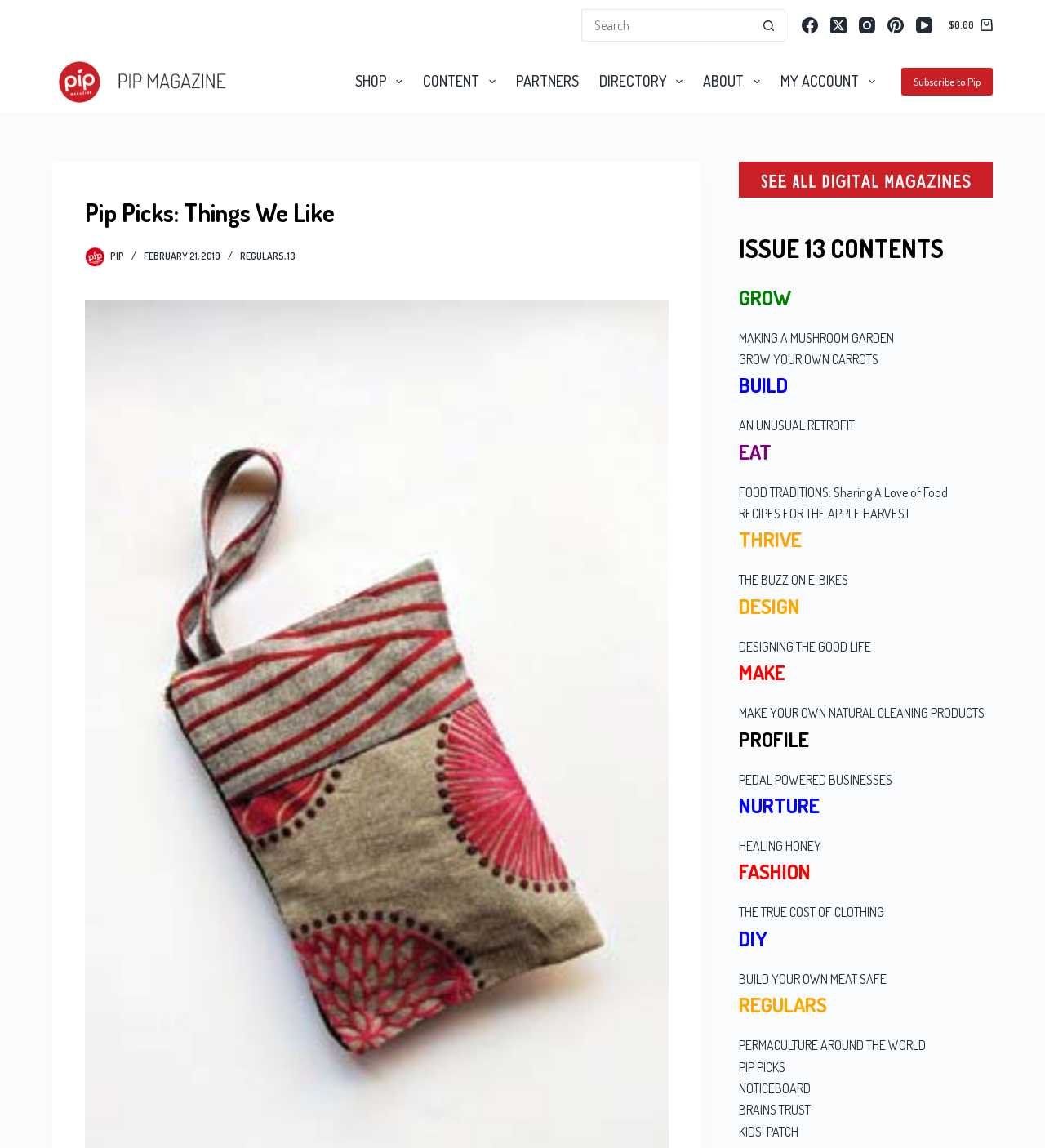How many social media links are there? Using the information from the screenshot, answer with a single word or phrase.

5